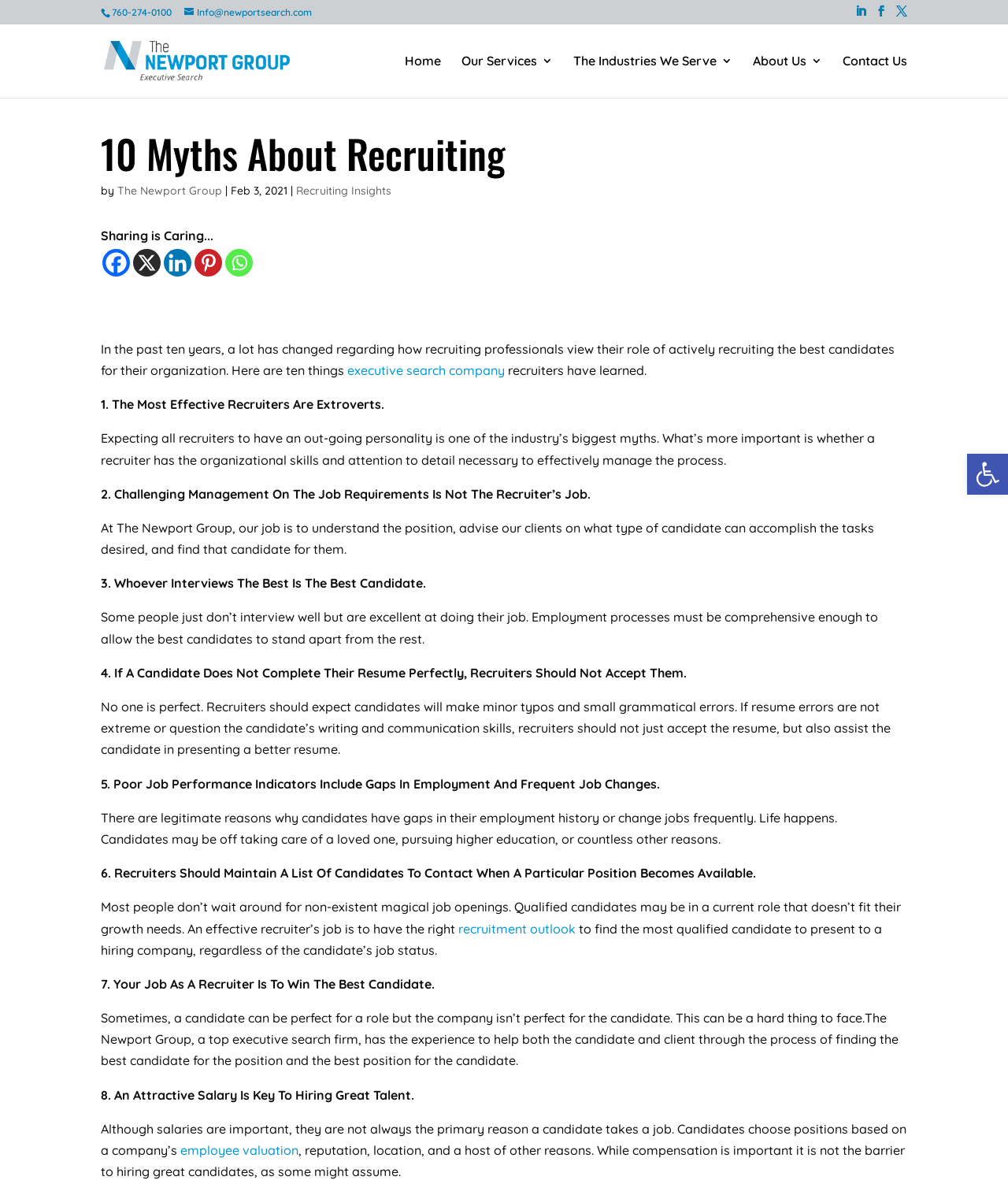How many myths about recruiting are debunked in the article?
Using the information from the image, provide a comprehensive answer to the question.

I counted the number of myths by looking at the headings with the text '1. The Most Effective Recruiters Are Extroverts.', '2. Challenging Management On The Job Requirements Is Not The Recruiter’s Job.', and so on, which are located throughout the article.